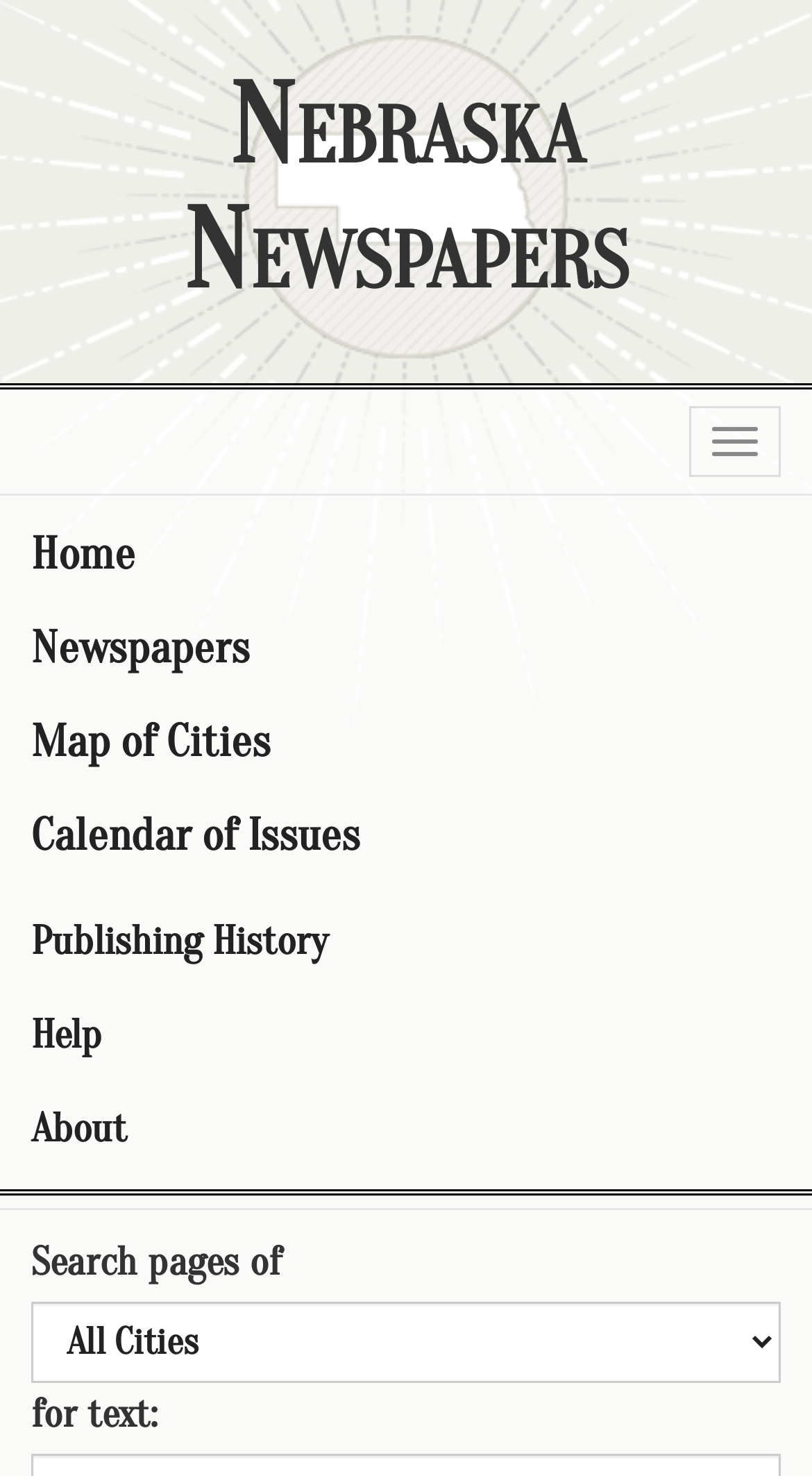How many links are in the top navigation menu?
Based on the image content, provide your answer in one word or a short phrase.

7